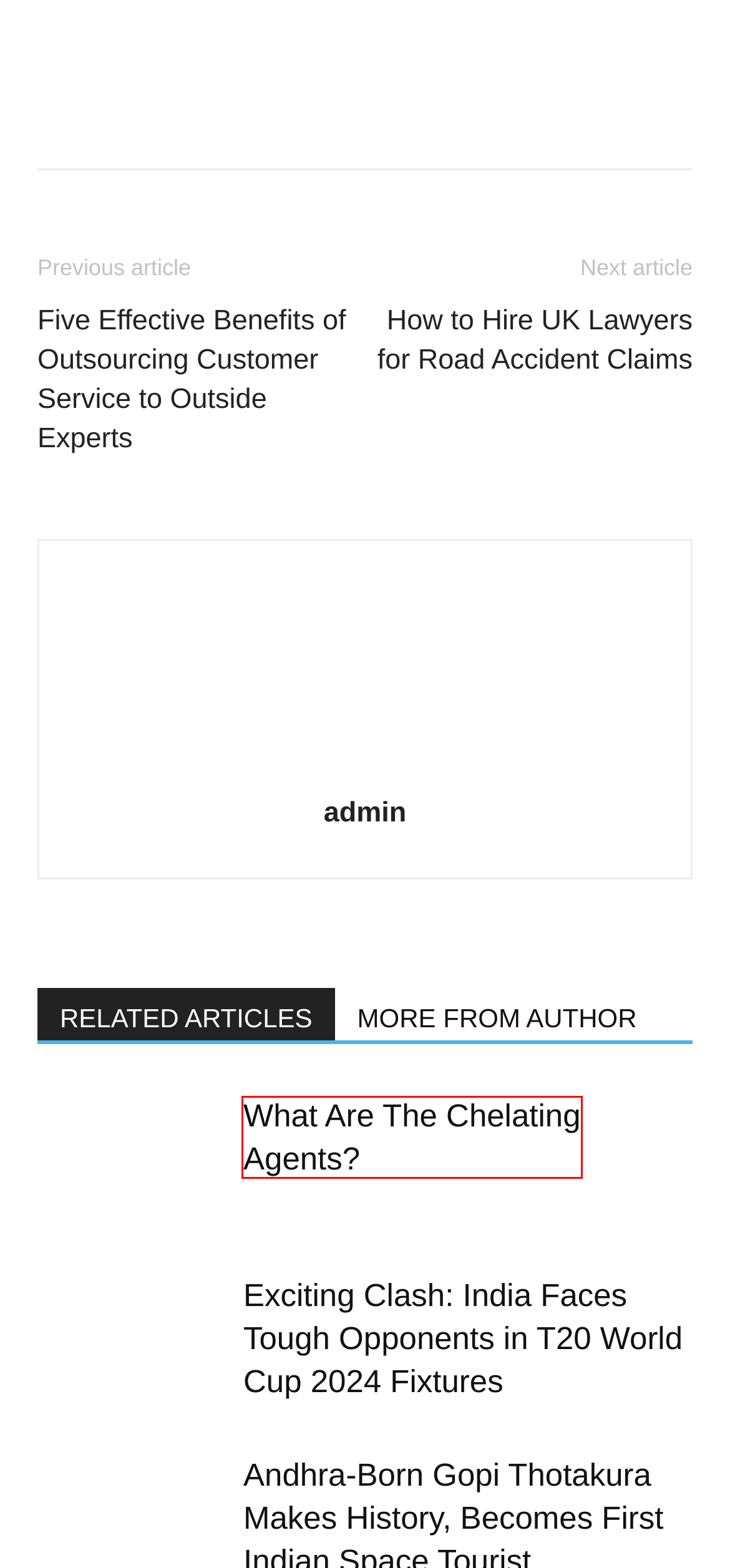You are given a screenshot of a webpage with a red bounding box around an element. Choose the most fitting webpage description for the page that appears after clicking the element within the red bounding box. Here are the candidates:
A. How to Hire UK Lawyers for Road Accident Claims - AbcrNews
B. admin, Author at AbcrNews
C. Business Archives - AbcrNews
D. What Are The Chelating Agents? - AbcrNews
E. Qatar's Controversial Goal Knocks India Out of FIFA World Cup Qualification Hunt
F. Acquire Flawless Printing Services from Professional Online Printing Service - AbcrNews
G. T20 World Cup 2024 India Fixtures
H. Five Effective Benefits of Outsourcing Customer Service to Outside Experts - AbcrNews

D